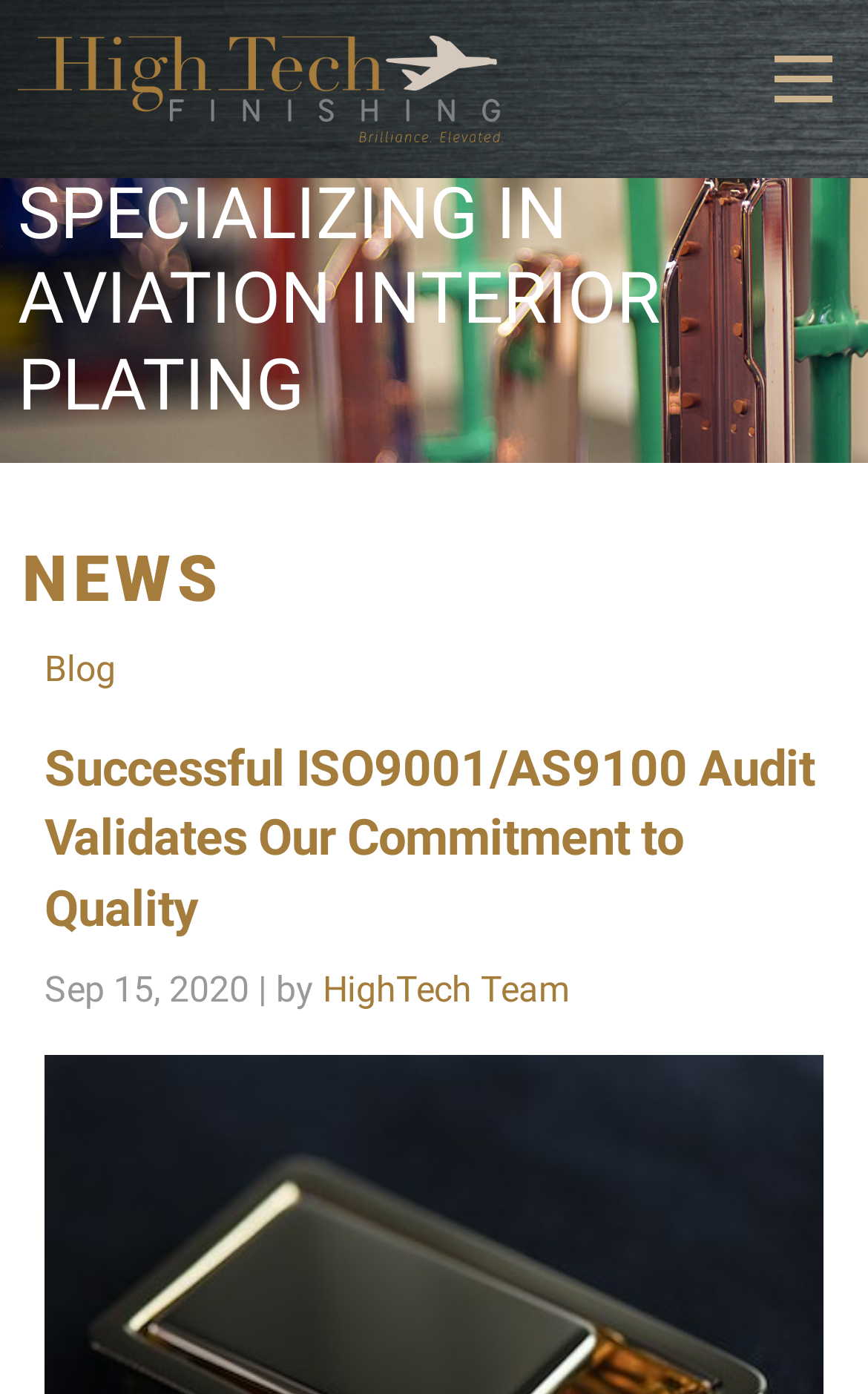Please provide the bounding box coordinates for the UI element as described: "HighTech Team". The coordinates must be four floats between 0 and 1, represented as [left, top, right, bottom].

[0.372, 0.857, 0.656, 0.888]